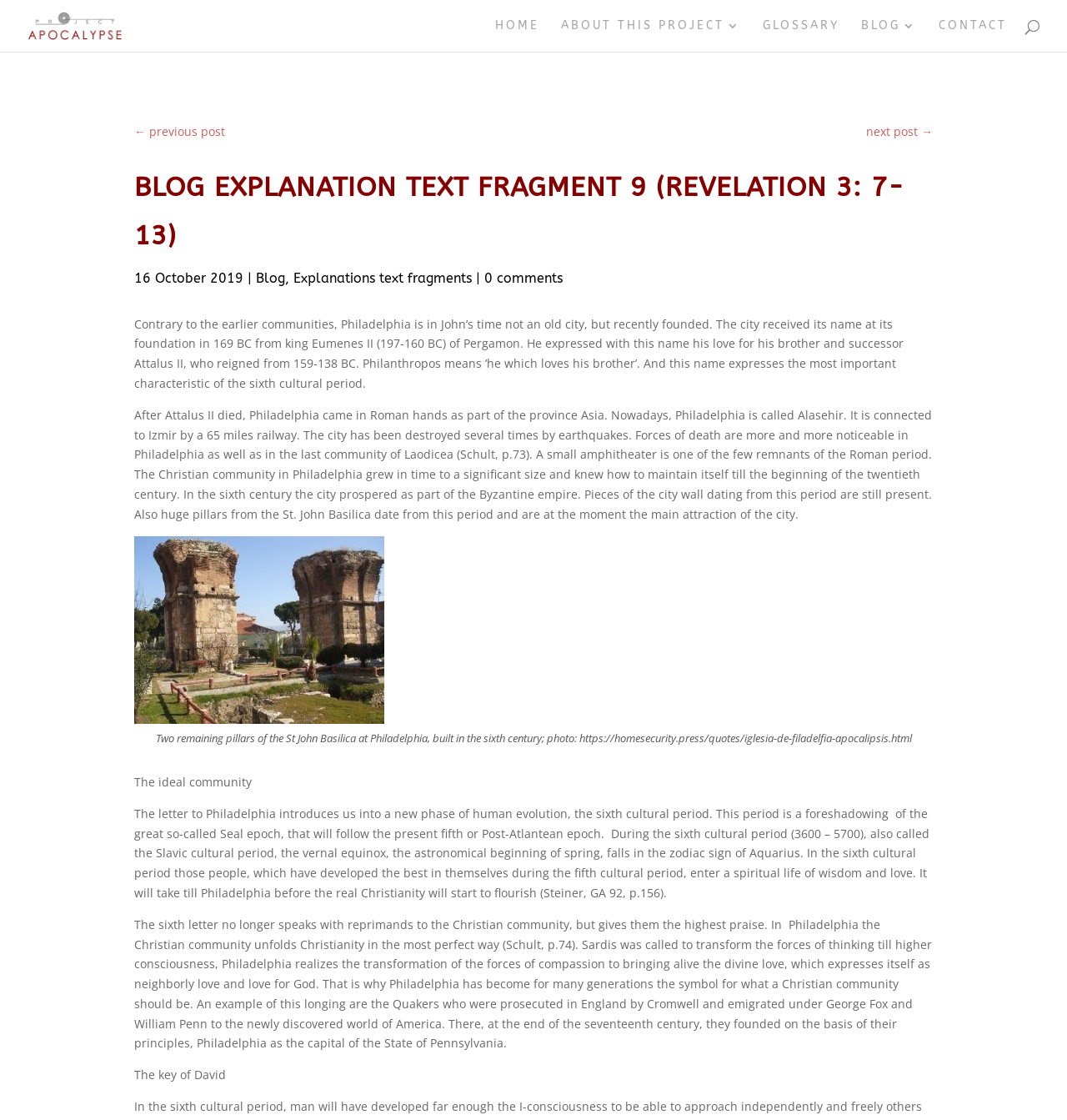Give an in-depth explanation of the webpage layout and content.

This webpage is about a blog post titled "Blog Explanation text fragment 9 (Revelation 3: 7-13) | Project Apocalypse". At the top left, there is a link to "Project Apocalypse" accompanied by an image with the same name. 

To the right of the image, there are five links: "HOME", "ABOUT THIS PROJECT 3", "GLOSSARY", "BLOG 3", and "CONTACT", which are evenly spaced and aligned horizontally.

Below the links, there are two navigation links: "← previous post" on the left and "next post →" on the right. 

The main content of the blog post starts with a heading "BLOG EXPLANATION TEXT FRAGMENT 9 (REVELATION 3: 7-13)" followed by the date "16 October 2019" and some categorization links. 

The blog post is divided into several paragraphs of text, which discuss the city of Philadelphia, its history, and its significance in the context of Christianity. There is also a figure with a caption describing two remaining pillars of the St John Basilica at Philadelphia.

The text is dense and informative, with no clear headings or subheadings, but it appears to be a scholarly or educational article about the biblical city of Philadelphia and its cultural significance.